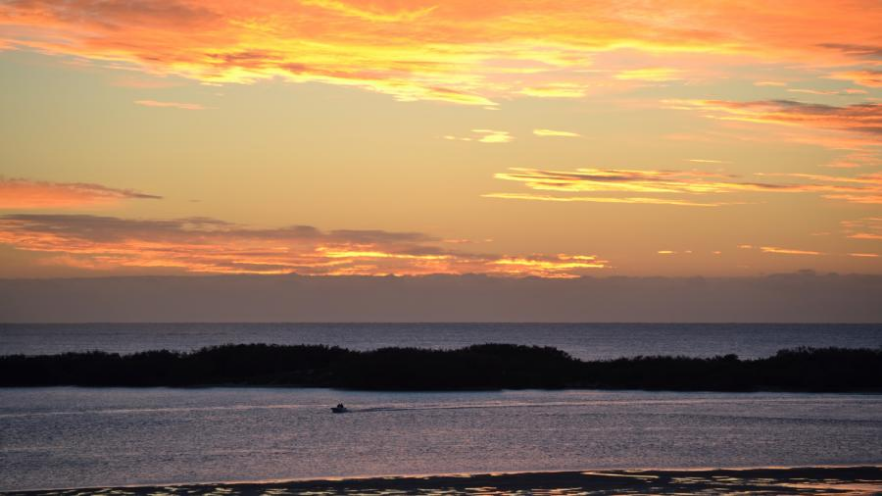Generate an elaborate caption for the given image.

The image captures a serene sunset view over the water, highlighting the natural beauty of the Caloundra coastline. The sky is adorned with vibrant hues of orange, pink, and gold, blending seamlessly into the soft blues of the evening sky. Below, the tranquil waters reflect these stunning colors, creating a breathtaking mirror effect. A small boat can be seen gliding peacefully across the surface, adding a sense of calm and adventure to the scene. In the background, a lush mangrove landscape frames the horizon, enhancing the picturesque coastal setting. This captivating moment embodies the peaceful ambiance that the Caloundra Fishing Club promotes, inviting visitors to experience the tranquility and joy of fishing in this stunning location.